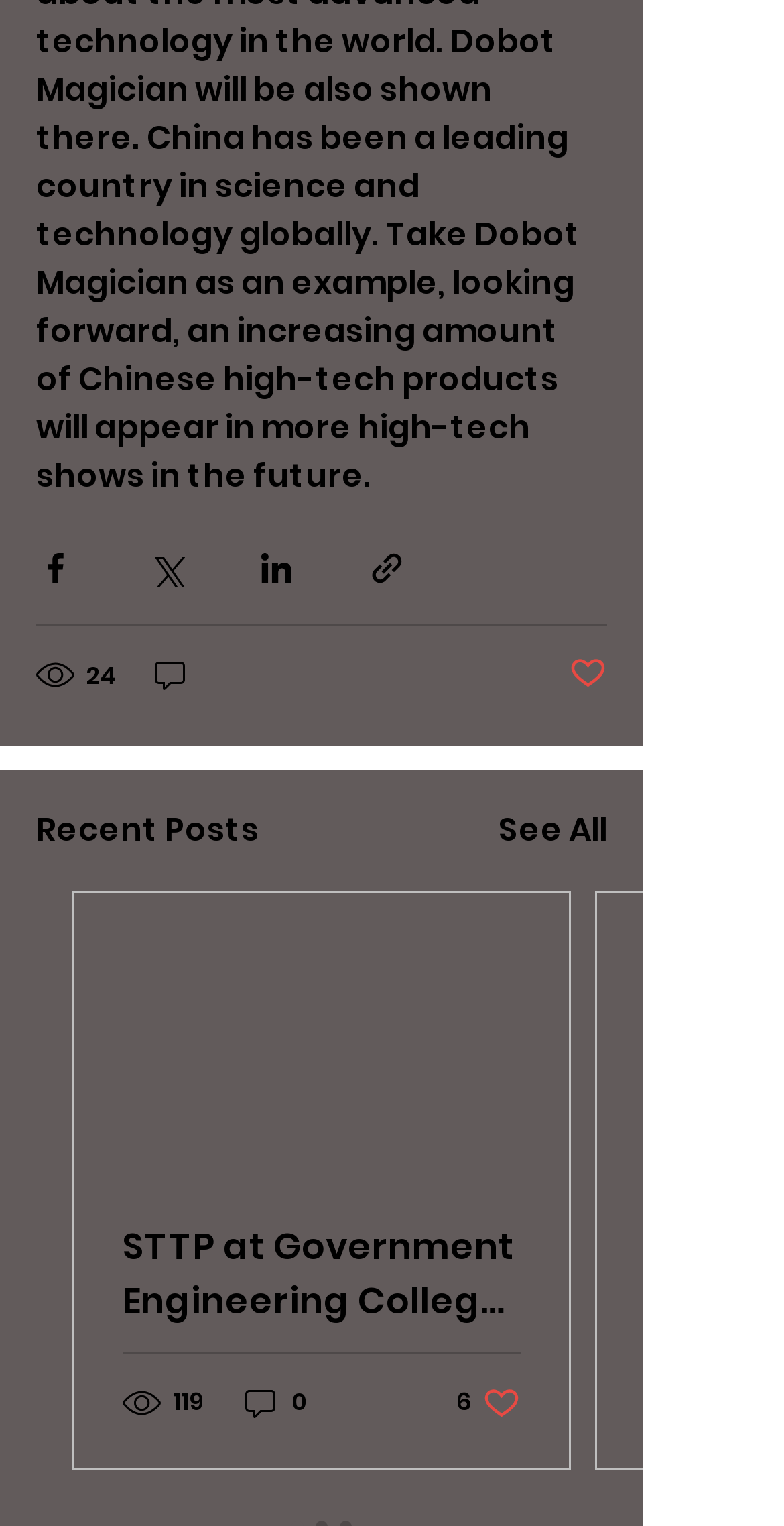Specify the bounding box coordinates of the element's area that should be clicked to execute the given instruction: "View Kantara Initiative on Twitter". The coordinates should be four float numbers between 0 and 1, i.e., [left, top, right, bottom].

None